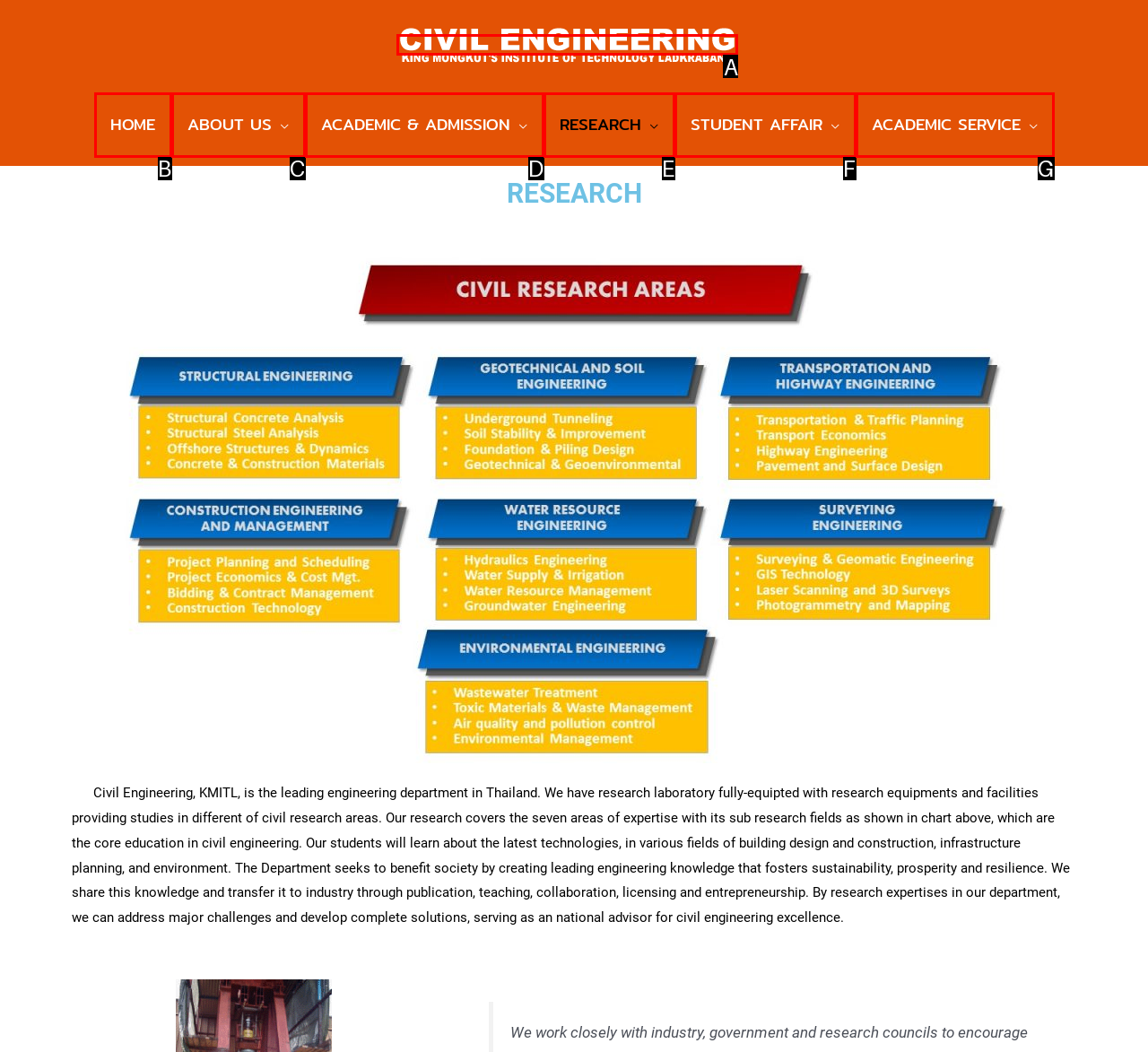Identify the bounding box that corresponds to: alt="Department of Civil Engineering"
Respond with the letter of the correct option from the provided choices.

A